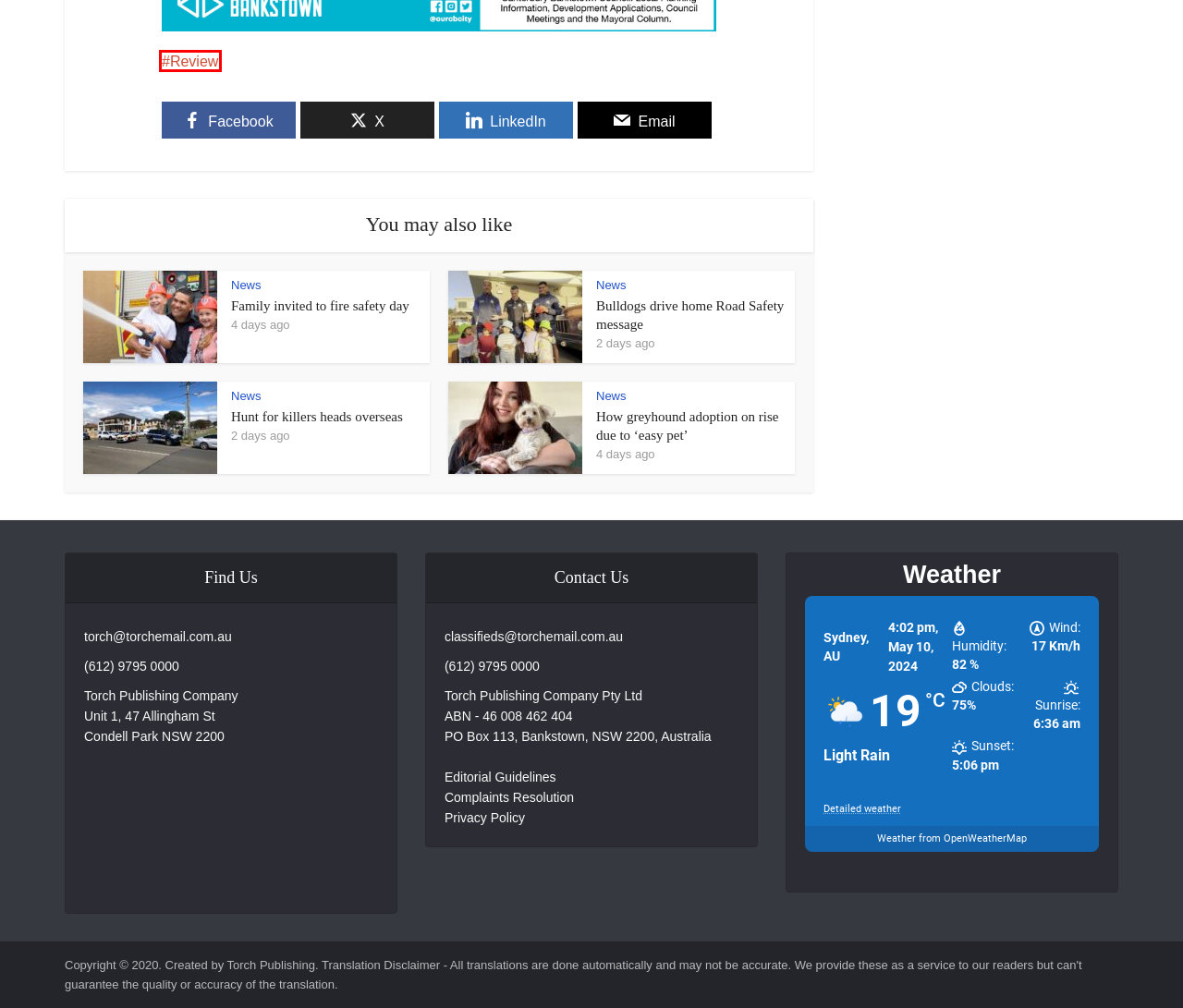Take a look at the provided webpage screenshot featuring a red bounding box around an element. Select the most appropriate webpage description for the page that loads after clicking on the element inside the red bounding box. Here are the candidates:
A. Privacy Policy – LocalNewsPlus
B. Hunt for killers heads overseas – LocalNewsPlus
C. Review – LocalNewsPlus
D. Family invited to fire safety day – LocalNewsPlus
E. How greyhound adoption on rise due to ‘easy pet’ – LocalNewsPlus
F. Current weather and forecast - OpenWeatherMap
G. Bulldogs drive home Road Safety message – LocalNewsPlus
H. Weather forecast - OpenWeatherMap

C